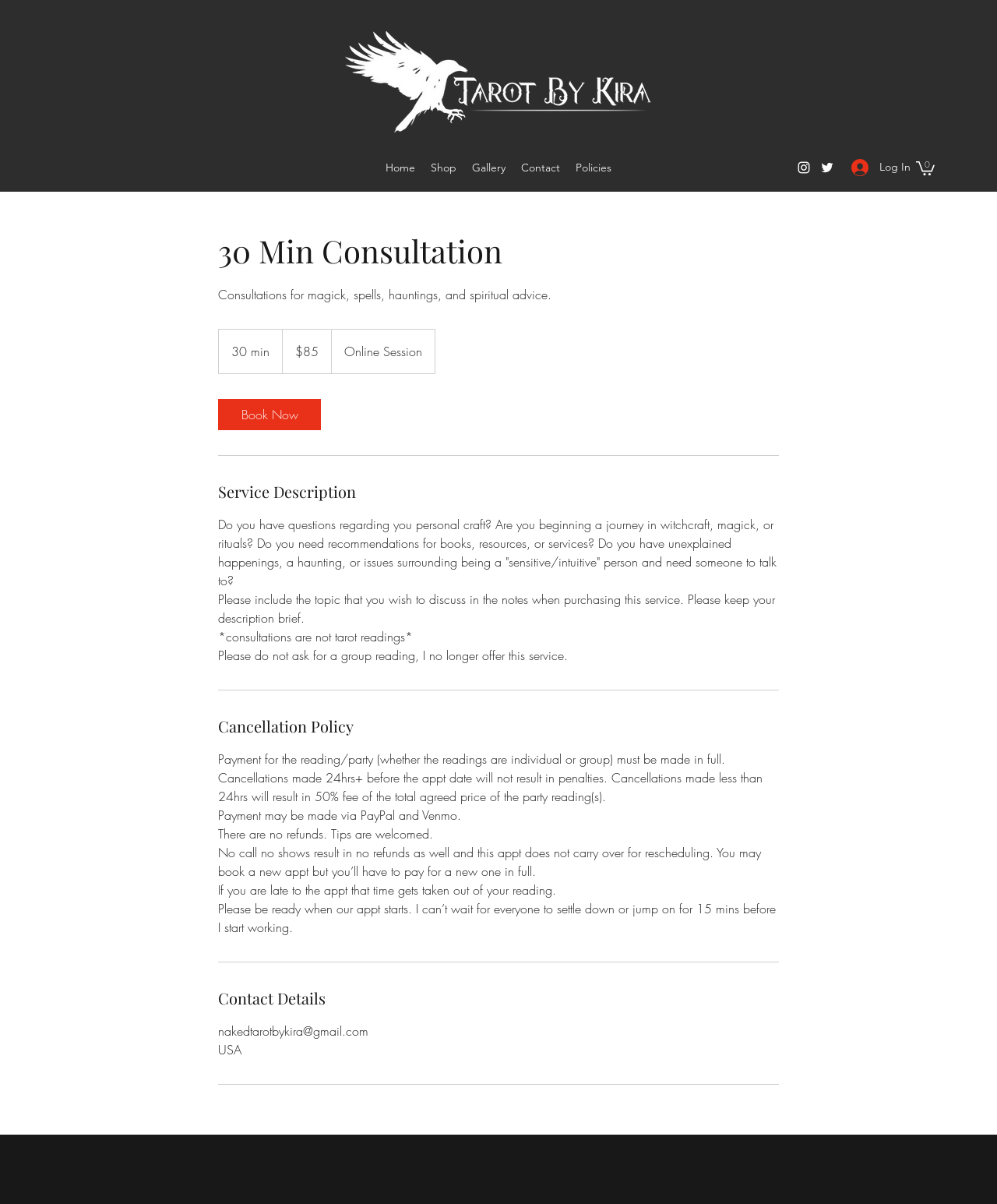What is the contact email for the consultation service?
Examine the webpage screenshot and provide an in-depth answer to the question.

The contact email for the consultation service can be found in the contact details section of the webpage. The static text element with the text 'nakedtarotbykira@gmail.com' indicates that the contact email is nakedtarotbykira@gmail.com.